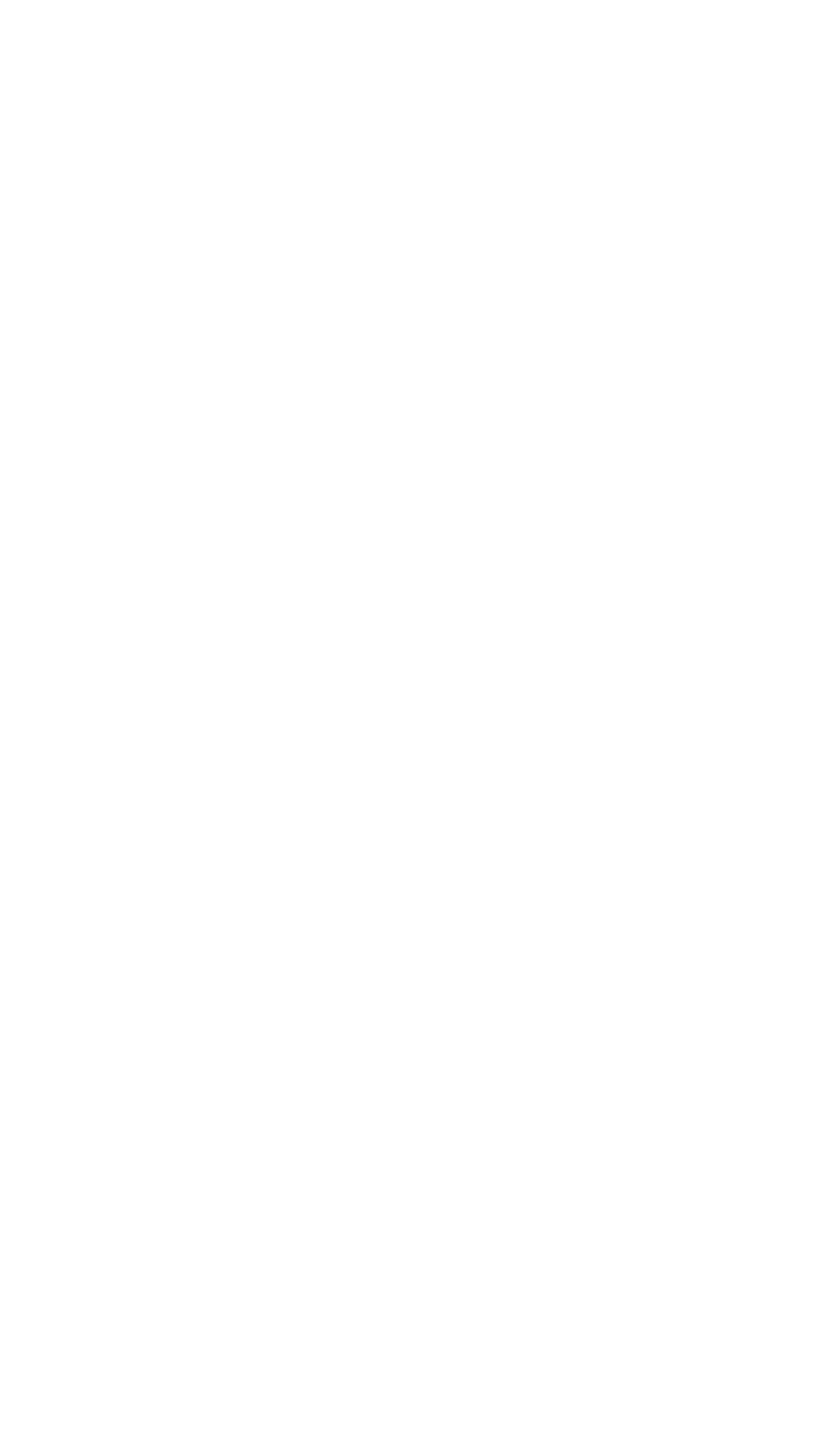What is the purpose of the 'READ MORE' button?
Answer with a single word or phrase by referring to the visual content.

To read more about the related post